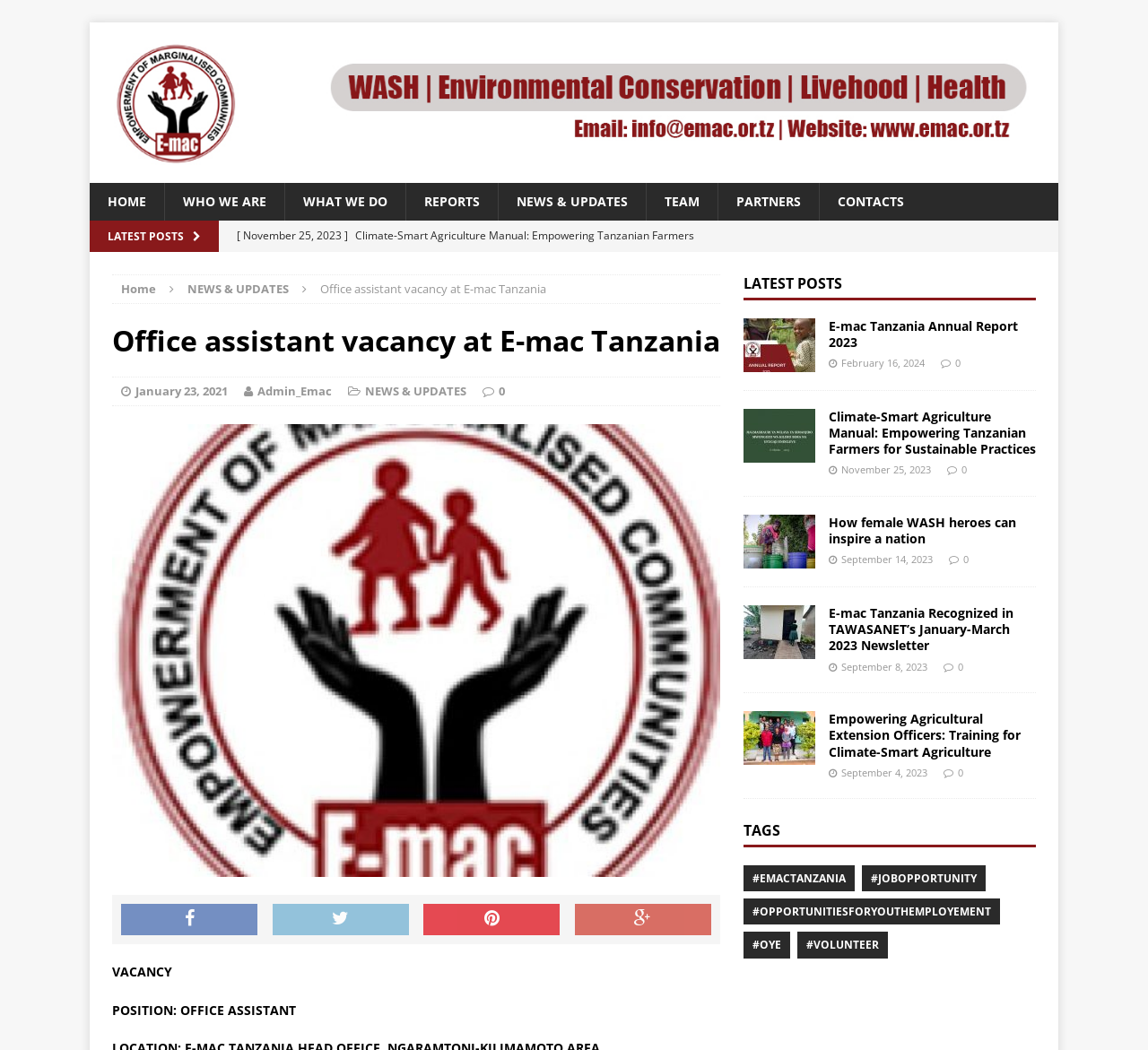Give a short answer to this question using one word or a phrase:
What is the tag for the job opportunity?

#JOBOPPORTUNITY